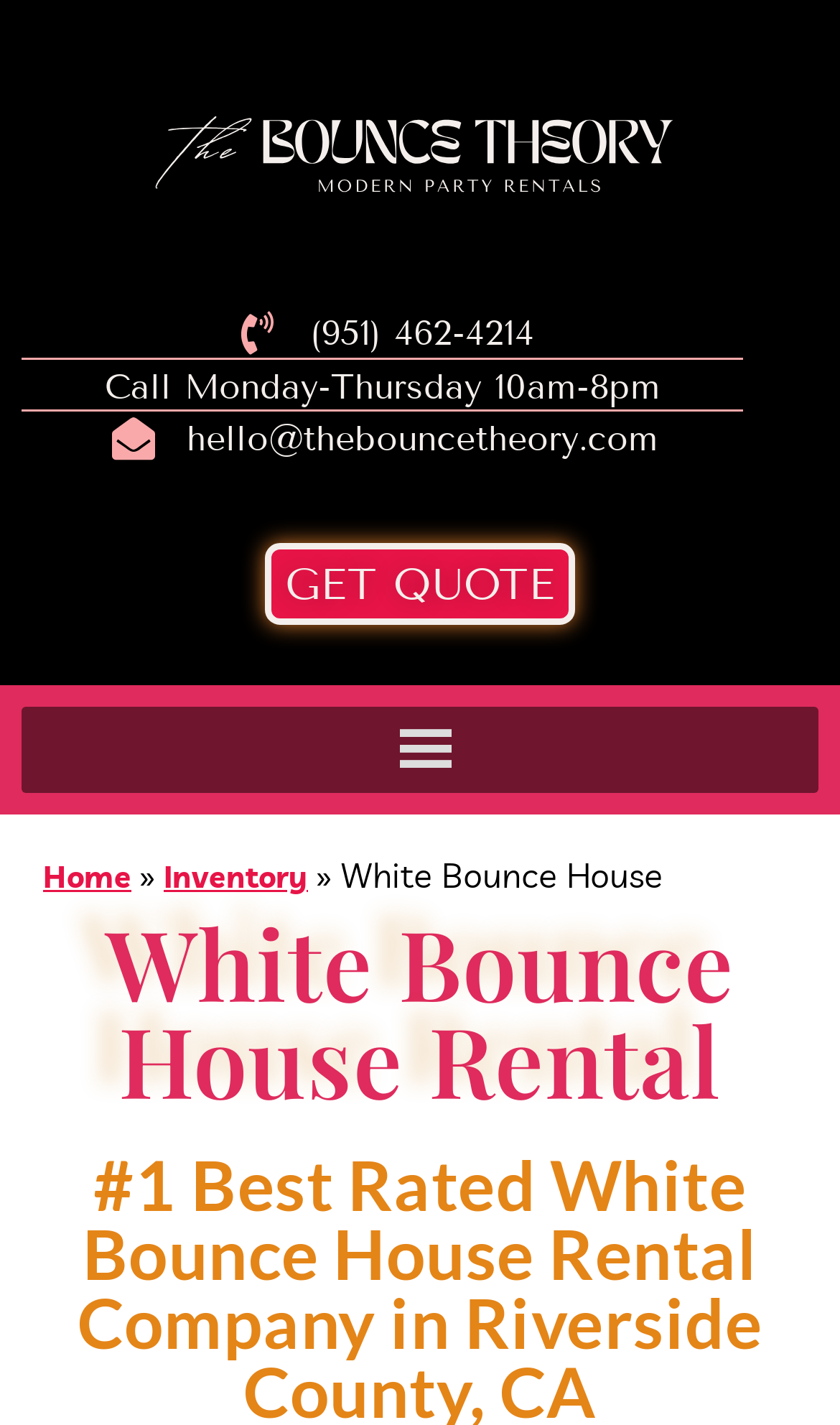Produce an extensive caption that describes everything on the webpage.

The webpage is about renting a white bounce house for events, specifically from The Bounce Theory. At the top of the page, there is a large figure, likely an image of a white bounce house, taking up most of the width. Below the image, there are two links, one with a phone number and another with an email address. To the right of these links, there is a call-to-action button labeled "GET QUOTE".

Above the call-to-action button, there is a small icon, represented by the Unicode character '\uf349'. On the top-left corner of the page, there is a header section with links to "Home" and "Inventory", separated by a "»" symbol. The header section also includes a link to "White Bounce House", which is likely a subcategory under "Inventory".

The main heading of the page, "White Bounce House Rental", is located below the image and spans almost the entire width of the page. There is also a static text "Call Monday-Thursday 10am-8pm" located near the phone number link. Overall, the page is focused on promoting the rental of white bounce houses for events, with clear calls-to-action and contact information.